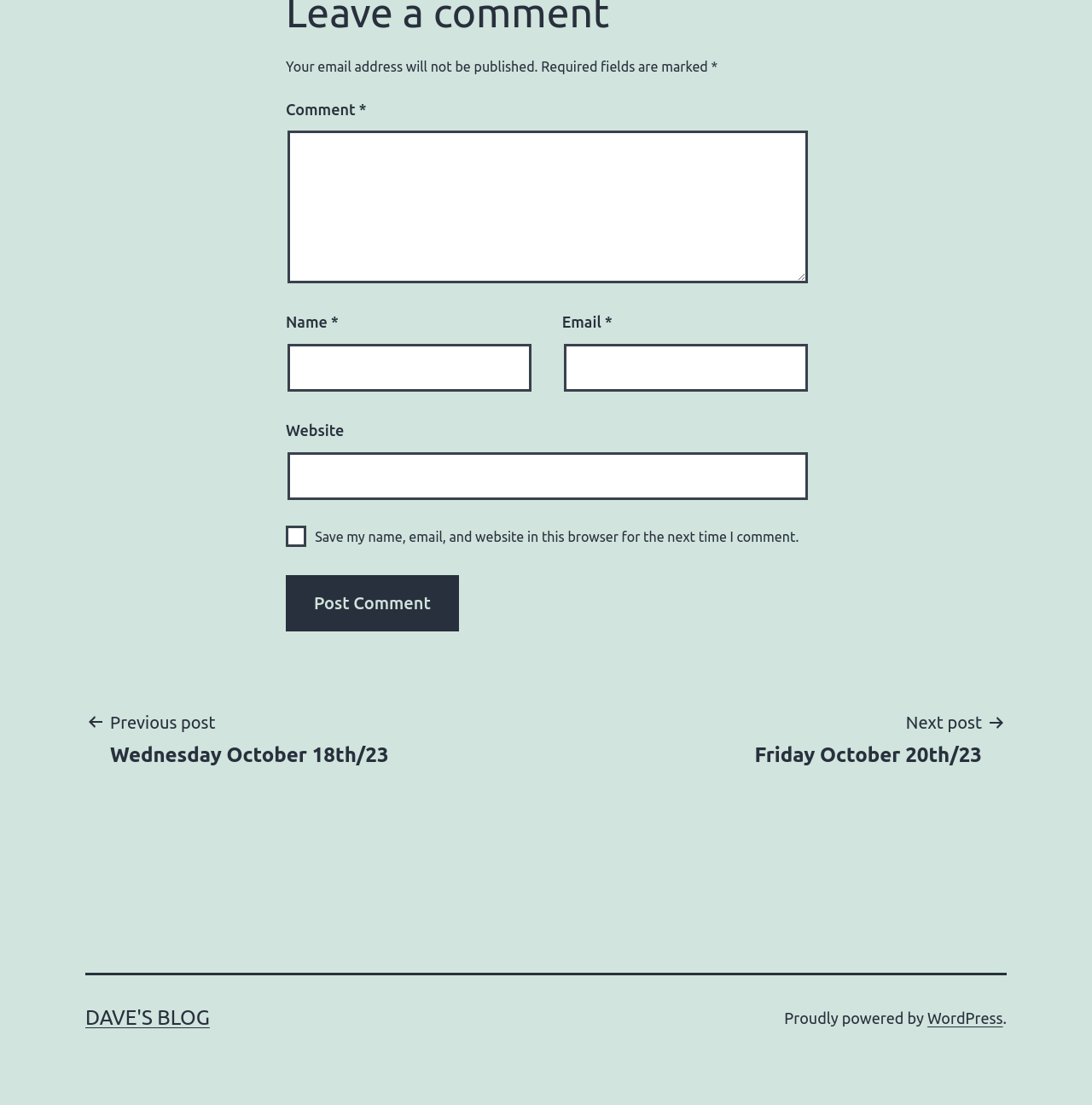Extract the bounding box coordinates for the UI element described as: "Dave's Blog".

[0.078, 0.91, 0.192, 0.931]